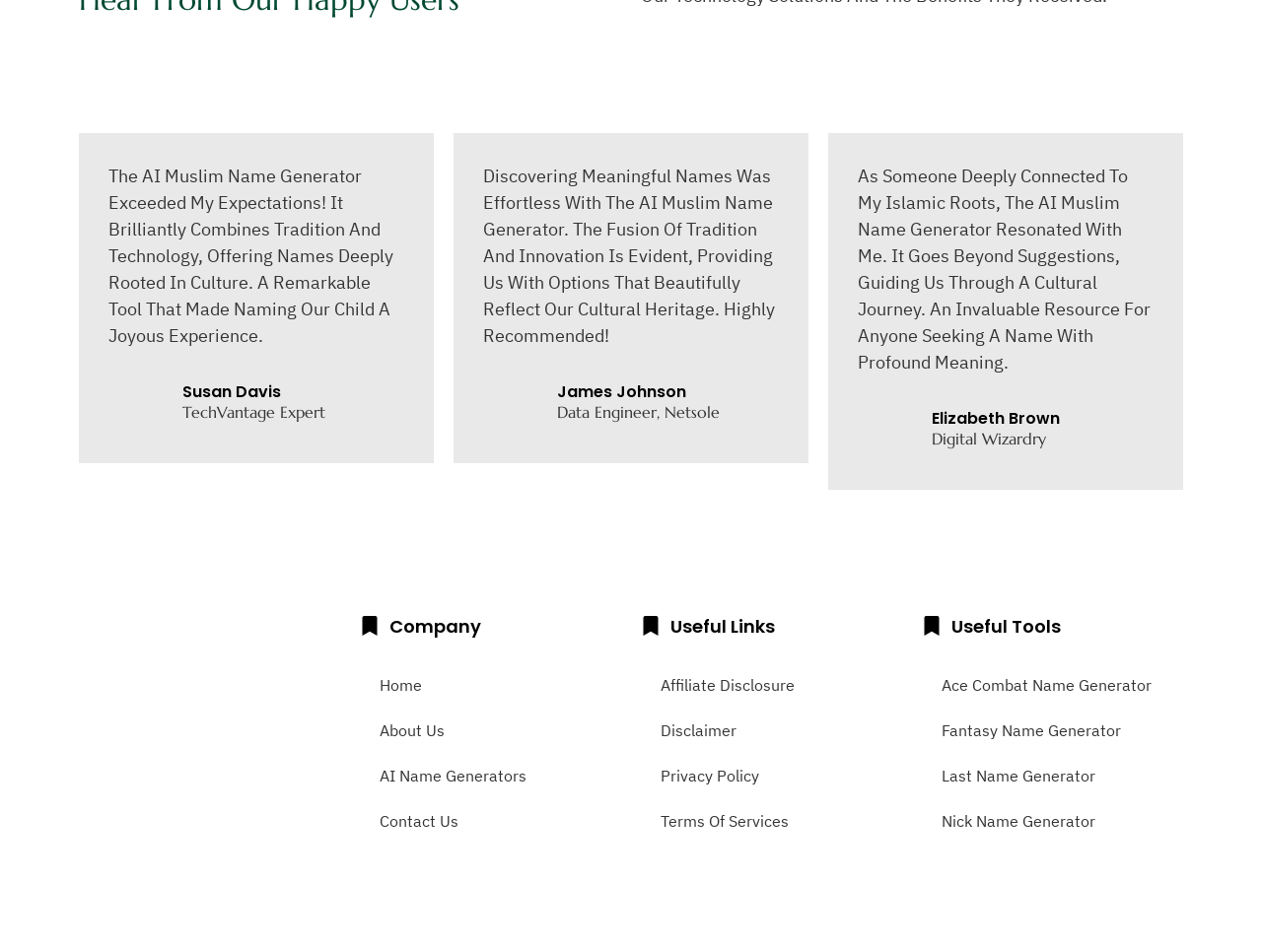Provide the bounding box coordinates of the HTML element this sentence describes: "Affiliate Disclosure". The bounding box coordinates consist of four float numbers between 0 and 1, i.e., [left, top, right, bottom].

[0.508, 0.696, 0.715, 0.743]